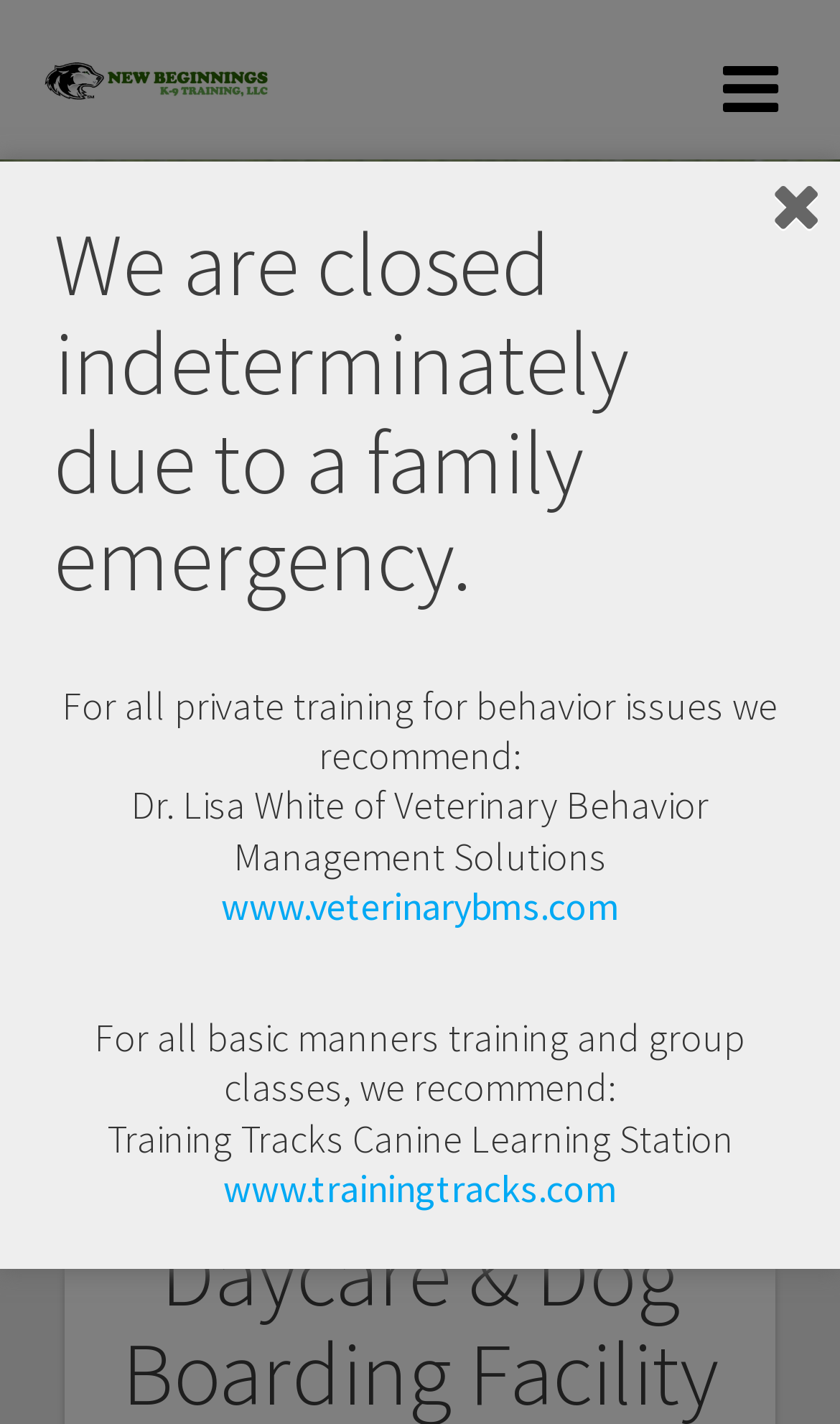Please find the bounding box coordinates (top-left x, top-left y, bottom-right x, bottom-right y) in the screenshot for the UI element described as follows: www.veterinarybms.com

[0.263, 0.619, 0.737, 0.654]